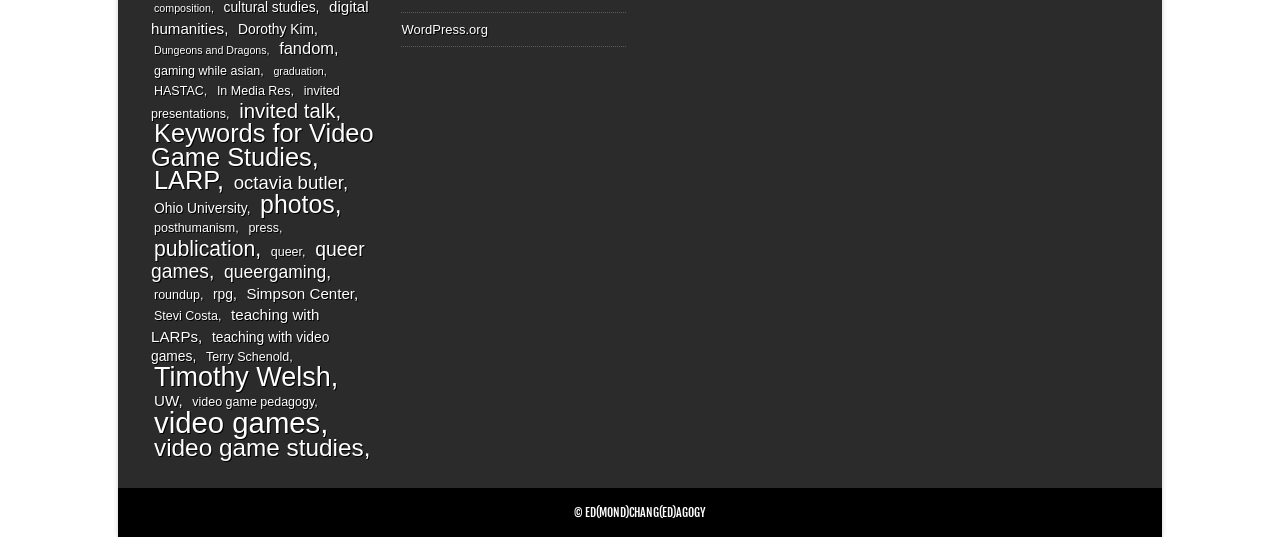What is the category with the most items?
Please answer the question with as much detail as possible using the screenshot.

By examining the links on the webpage, I found that the category 'video games' has the most items, with 30 items listed.